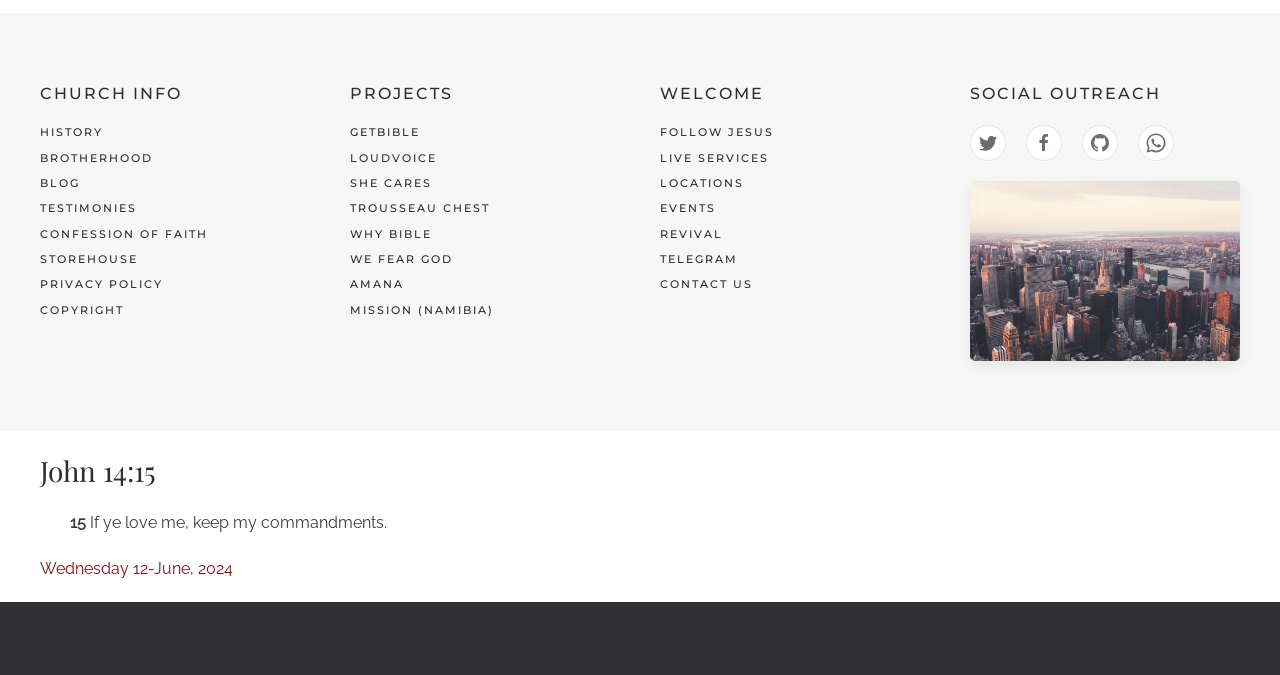Please identify the bounding box coordinates of the element I should click to complete this instruction: 'Click on the 'HISTORY' link'. The coordinates should be given as four float numbers between 0 and 1, like this: [left, top, right, bottom].

[0.031, 0.185, 0.08, 0.206]